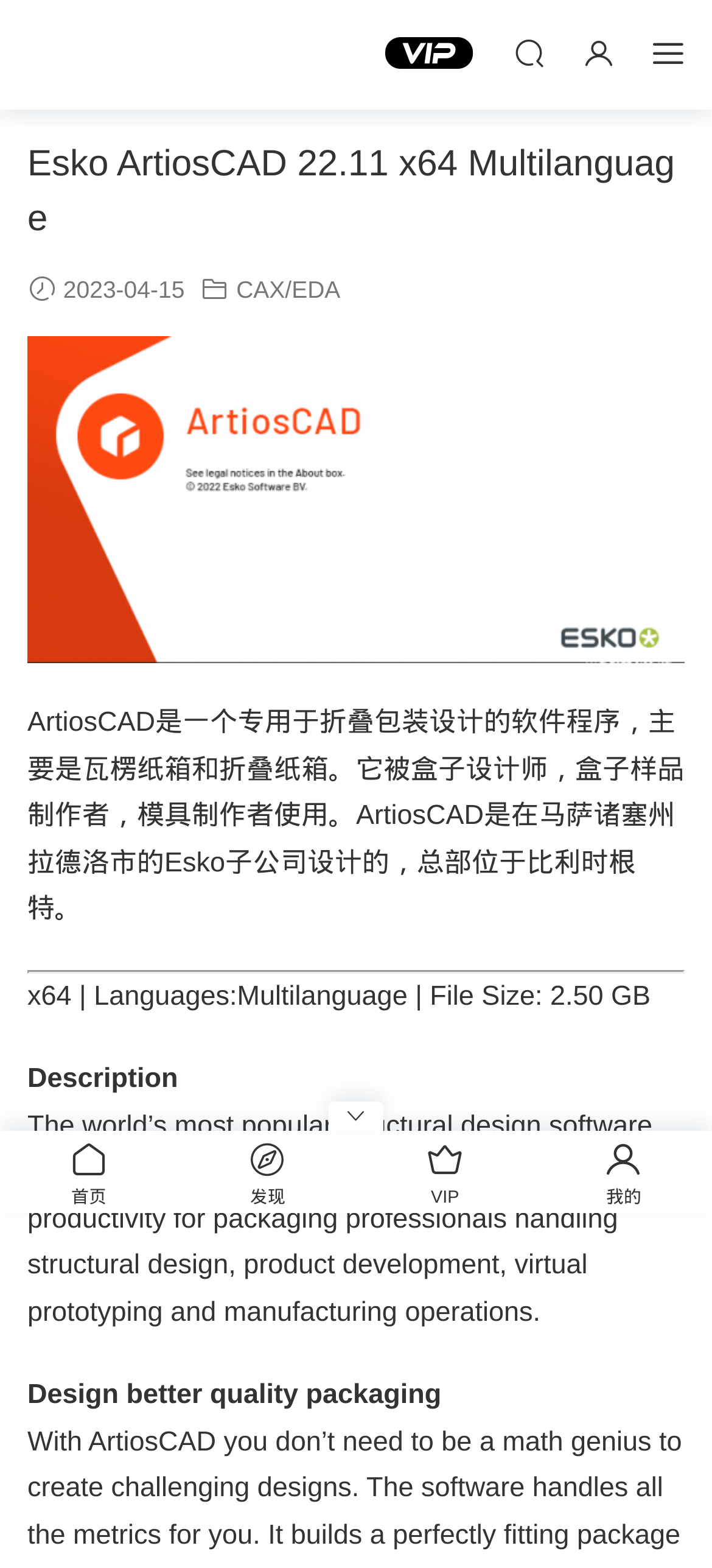From the webpage screenshot, identify the region described by 登录. Provide the bounding box coordinates as (top-left x, top-left y, bottom-right x, bottom-right y), with each value being a floating point number between 0 and 1.

[0.818, 0.01, 0.864, 0.057]